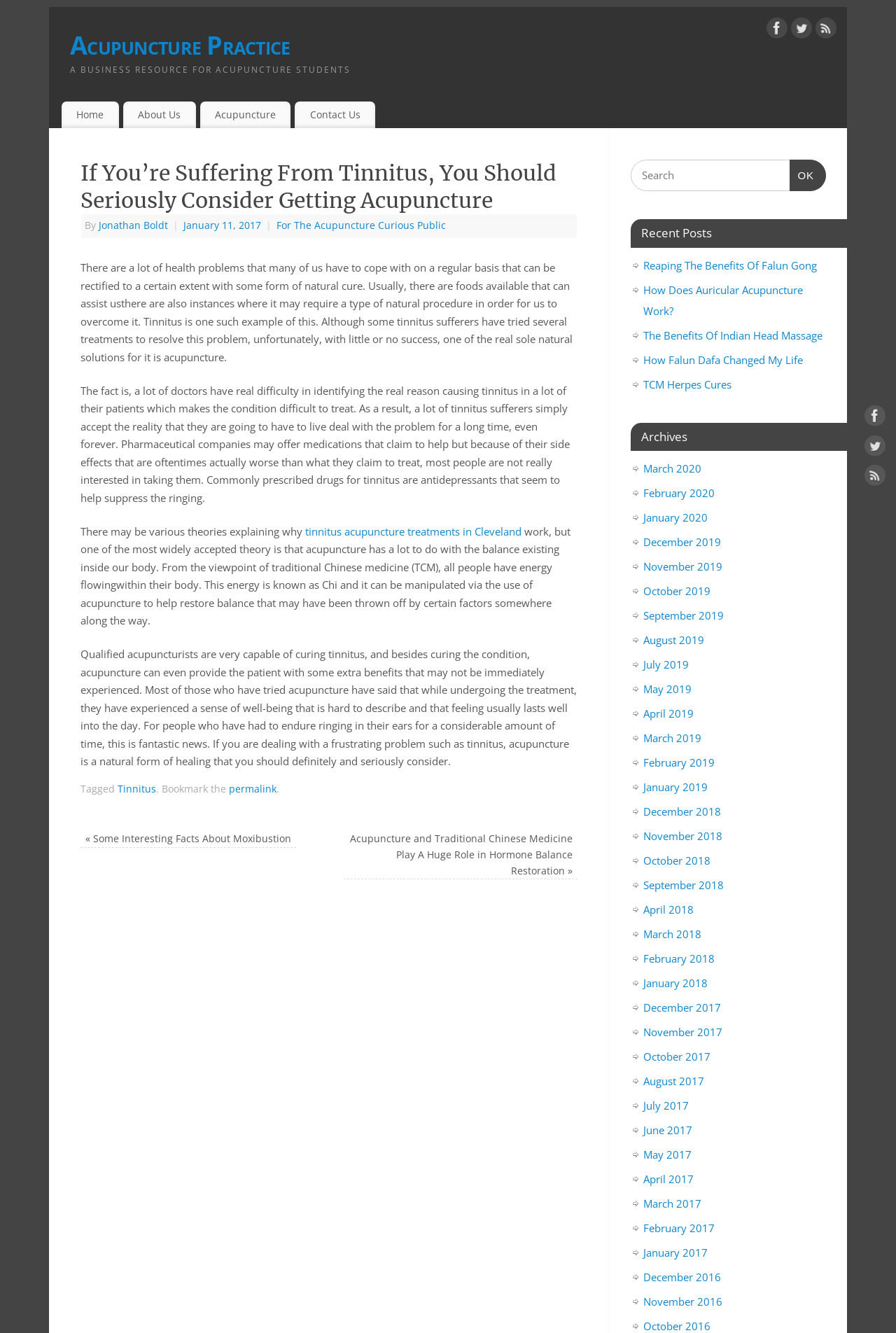Locate the bounding box for the described UI element: "TCM Herpes Cures". Ensure the coordinates are four float numbers between 0 and 1, formatted as [left, top, right, bottom].

[0.718, 0.283, 0.816, 0.293]